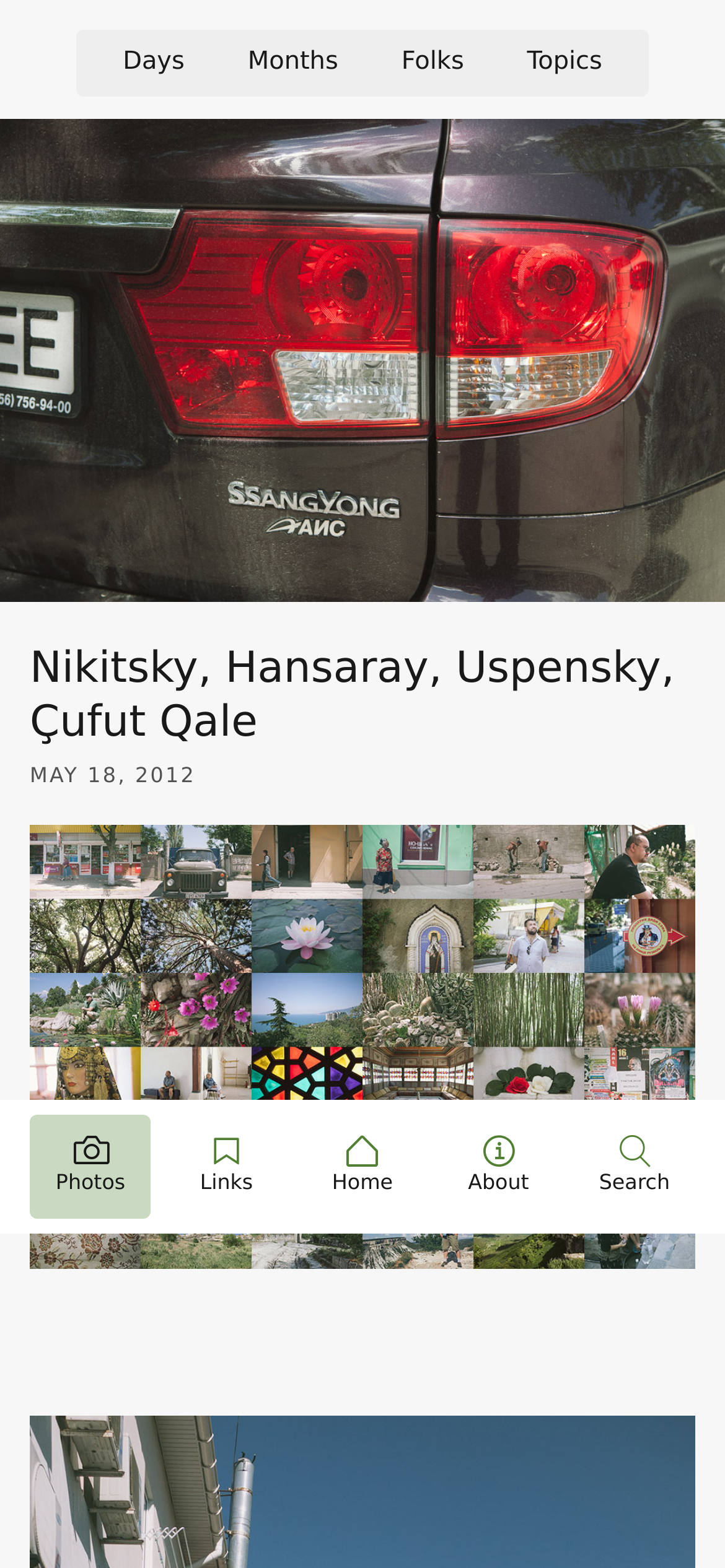Please specify the bounding box coordinates of the clickable region necessary for completing the following instruction: "go to home page". The coordinates must consist of four float numbers between 0 and 1, i.e., [left, top, right, bottom].

[0.416, 0.711, 0.584, 0.777]